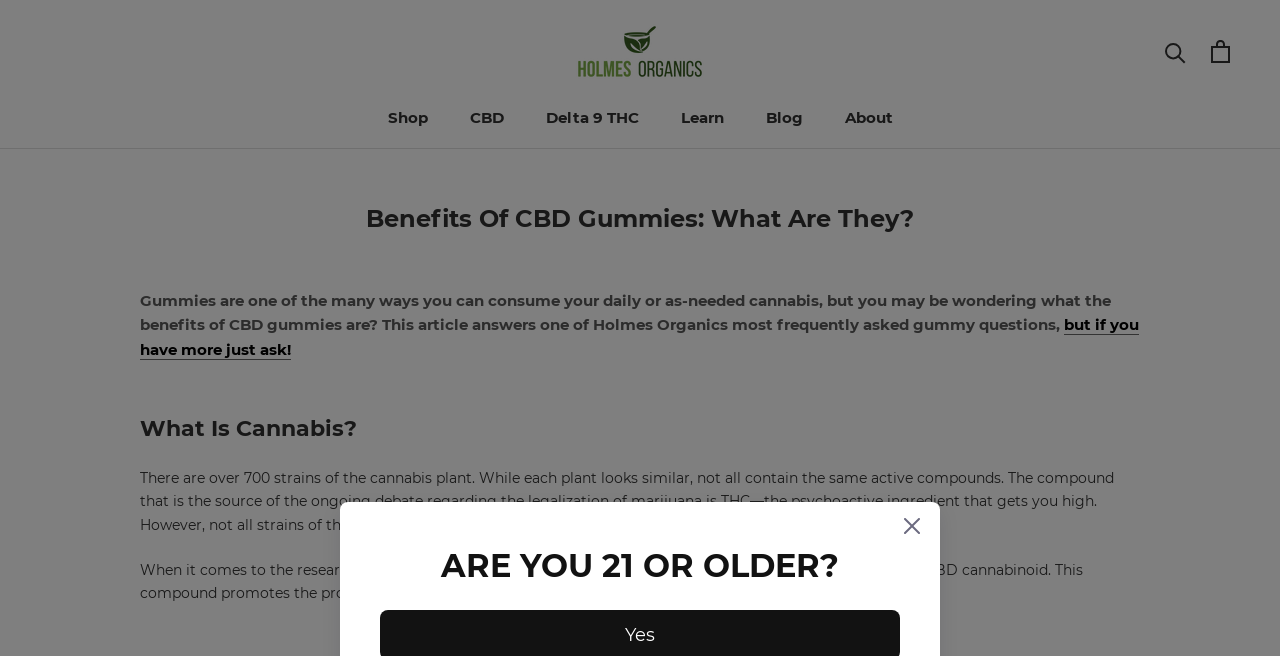Please provide a brief answer to the following inquiry using a single word or phrase:
What is the age requirement to access the website?

21 or older